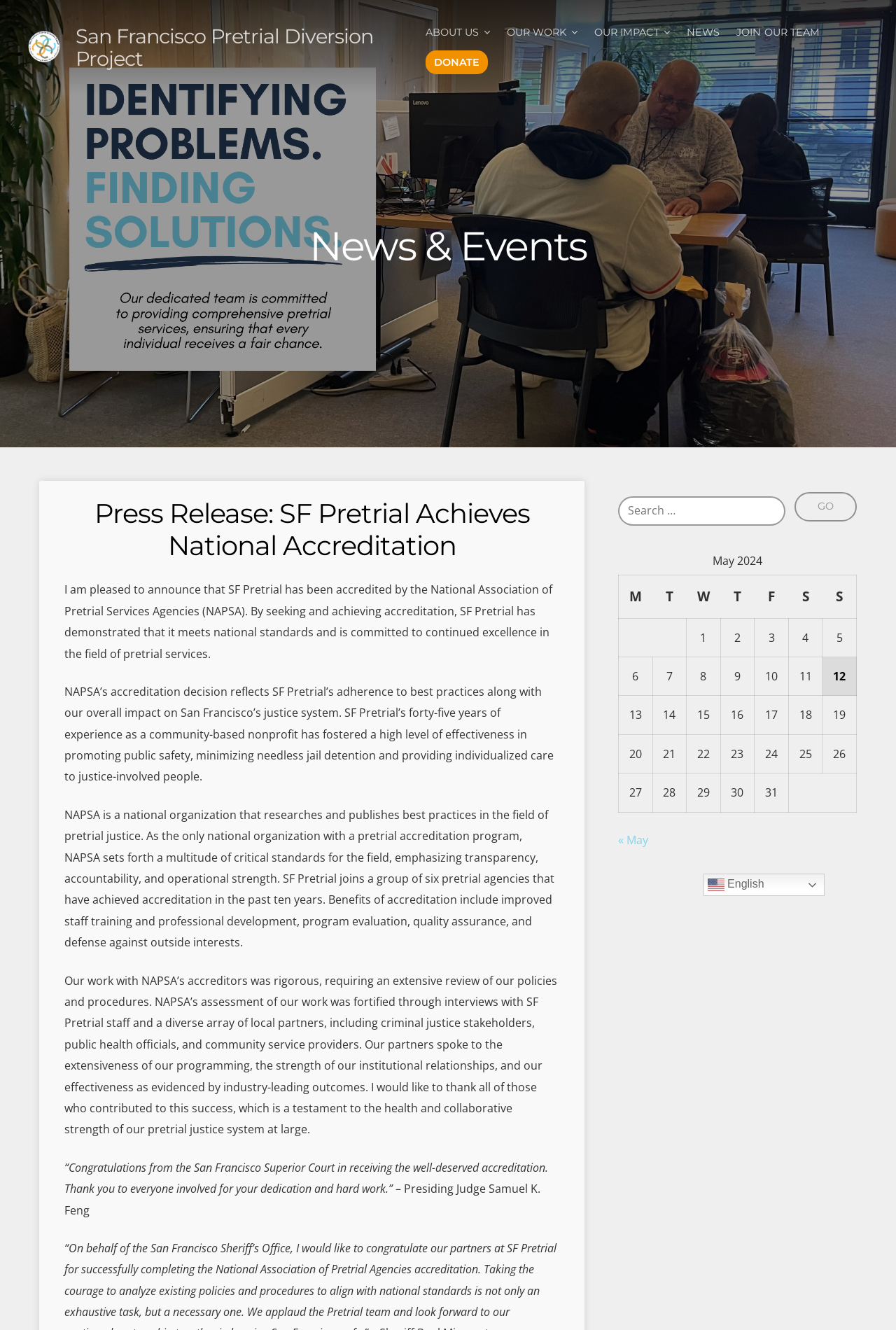Using the information in the image, give a comprehensive answer to the question: 
What is the accreditation achieved by SF Pretrial?

I found the answer by reading the text content of the StaticText element with the text 'SF Pretrial has been accredited by the National Association of Pretrial Services Agencies (NAPSA).' which indicates that SF Pretrial has achieved national accreditation.